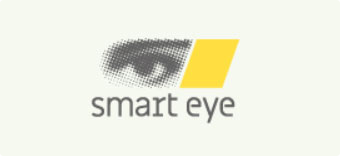What is Smart Eye's status at the DDI2018 conference?
Based on the visual details in the image, please answer the question thoroughly.

The logo is an integral part of the branding for the DDI2018 conference, where Smart Eye is recognized as a Gold Sponsor, showcasing their commitment to pioneering research and development in the automotive industry.